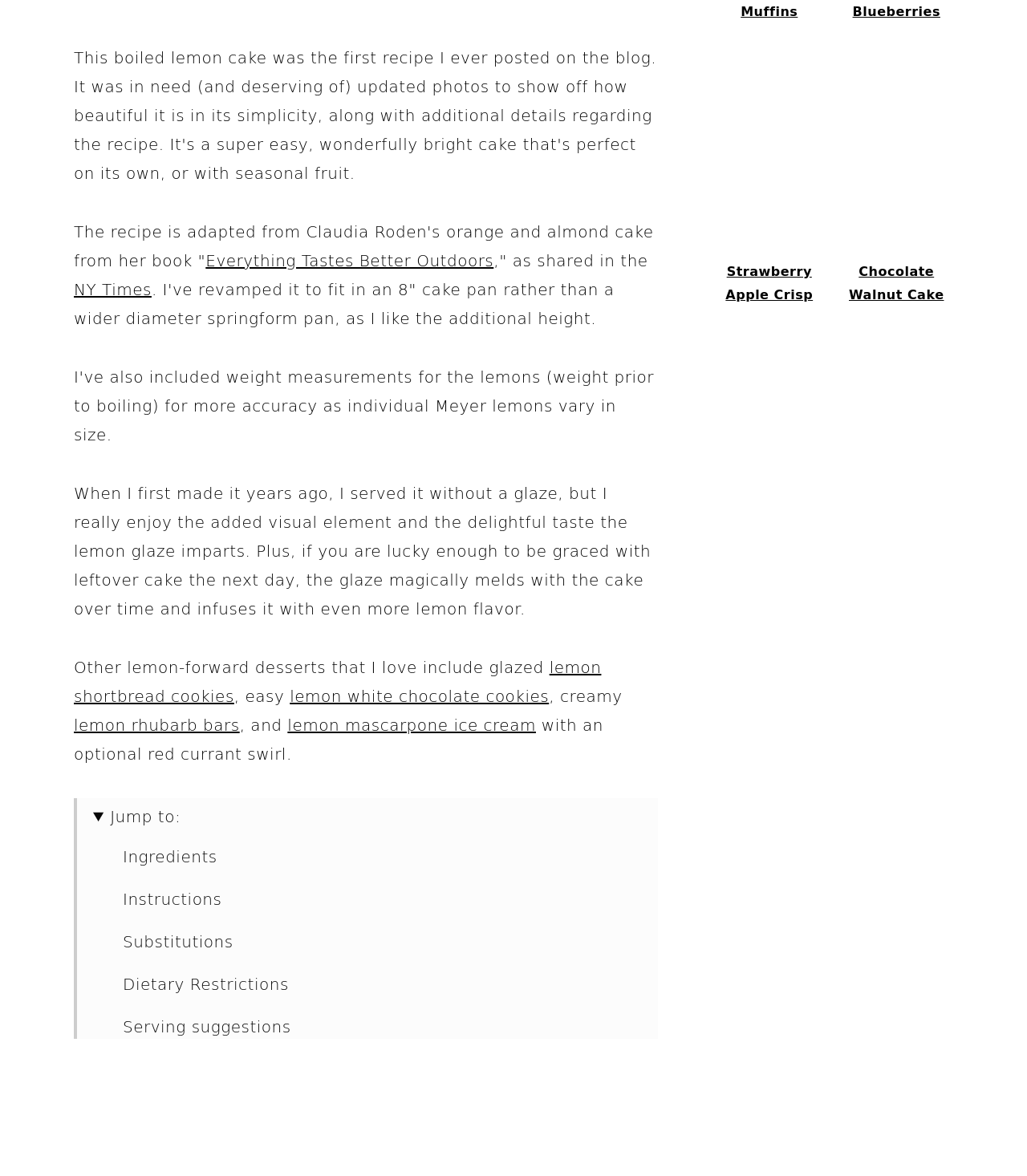What type of desserts are mentioned in the webpage?
Look at the image and answer with only one word or phrase.

Lemon-forward desserts